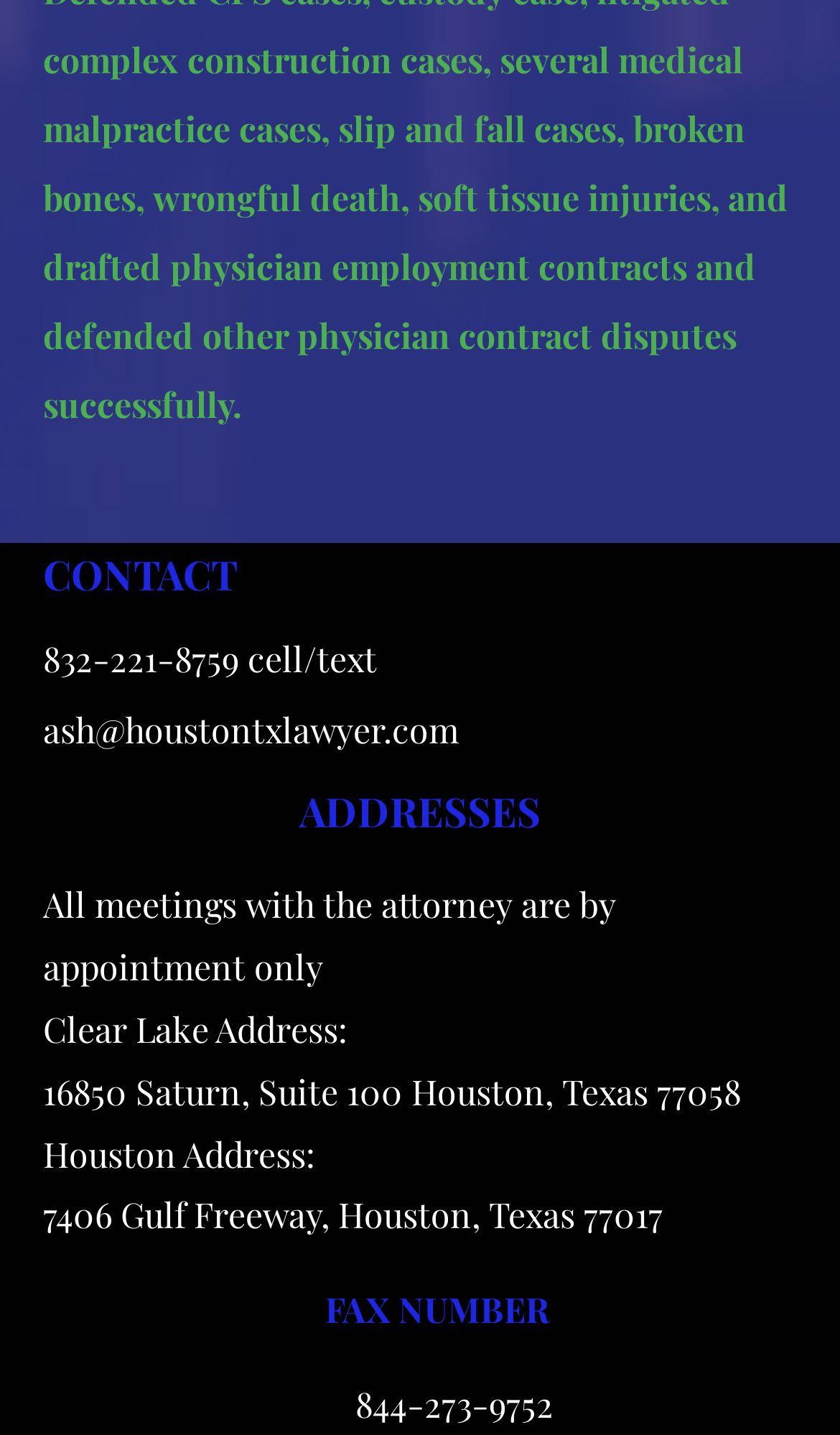Find the coordinates for the bounding box of the element with this description: "Add".

[0.356, 0.547, 0.464, 0.586]